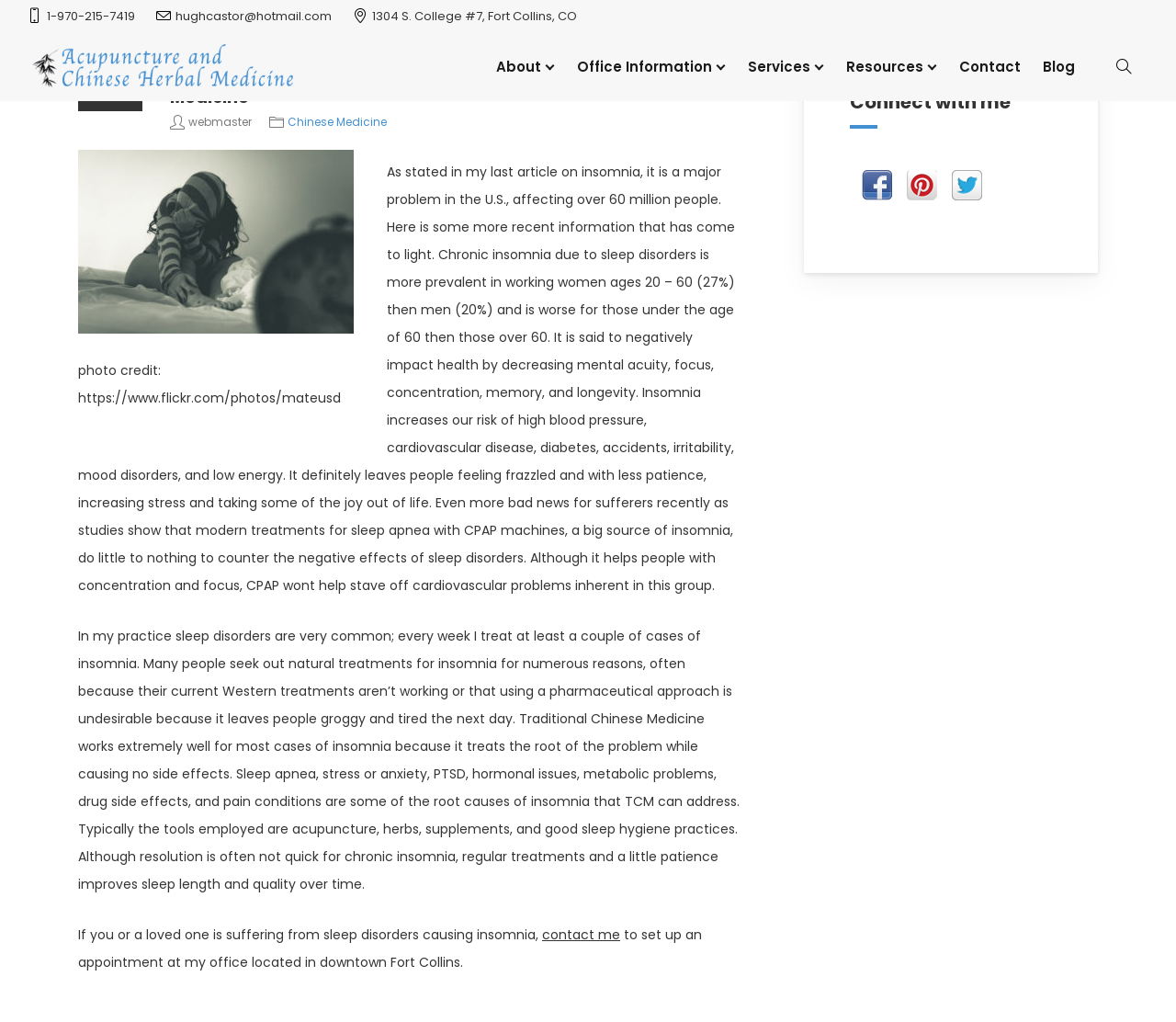Give a detailed account of the webpage, highlighting key information.

The webpage is about sleep disorders and their treatment with Traditional Chinese Medicine. At the top left, there is a logo image with a link to it. Below the logo, there are three contact information links: a phone number, an email address, and a physical address. 

To the right of the logo, there is a date "September 29, 2016" displayed. Below the date, there is a heading that reads "Sleep disorders and CPAP – Treatment with Traditional Chinese Medicine". 

Below the heading, there is an image related to traditional Chinese medicine helping insomnia, accompanied by a caption credit. The image is positioned above a block of text that discusses the prevalence of insomnia, its negative effects on health, and how it increases the risk of various diseases. 

The text block is followed by another block of text that discusses the author's experience in treating sleep disorders with Traditional Chinese Medicine, which is effective in addressing the root causes of insomnia without side effects. 

At the bottom left, there is a call-to-action text that encourages readers to contact the author if they or a loved one is suffering from sleep disorders. 

On the right side of the page, there is a section titled "Connect with me" that contains links to the author's social media profiles, including Facebook, Pinterest, and Twitter, each accompanied by an image.